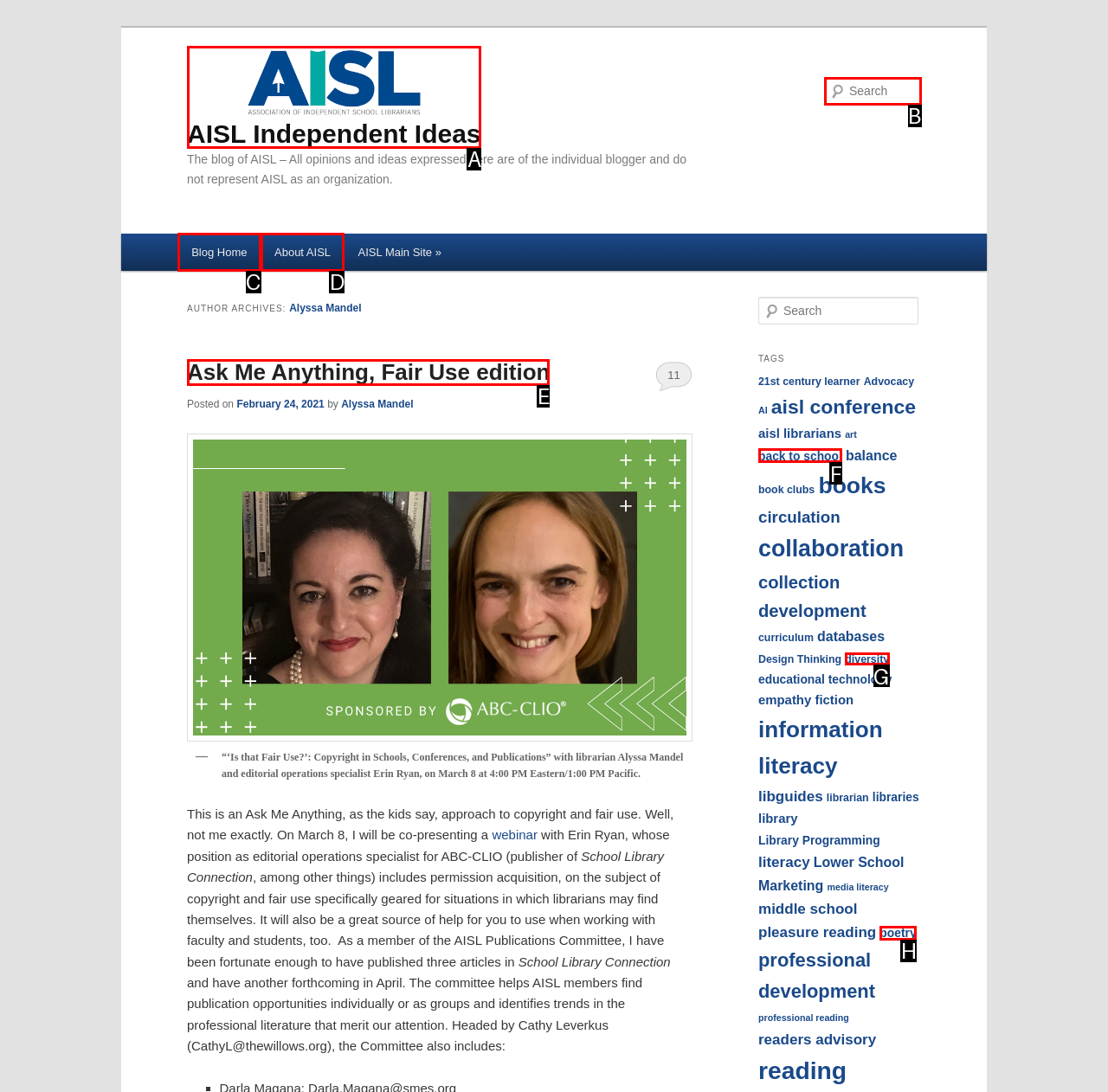Select the appropriate HTML element that needs to be clicked to finish the task: Read the article 'Ask Me Anything, Fair Use edition'
Reply with the letter of the chosen option.

E